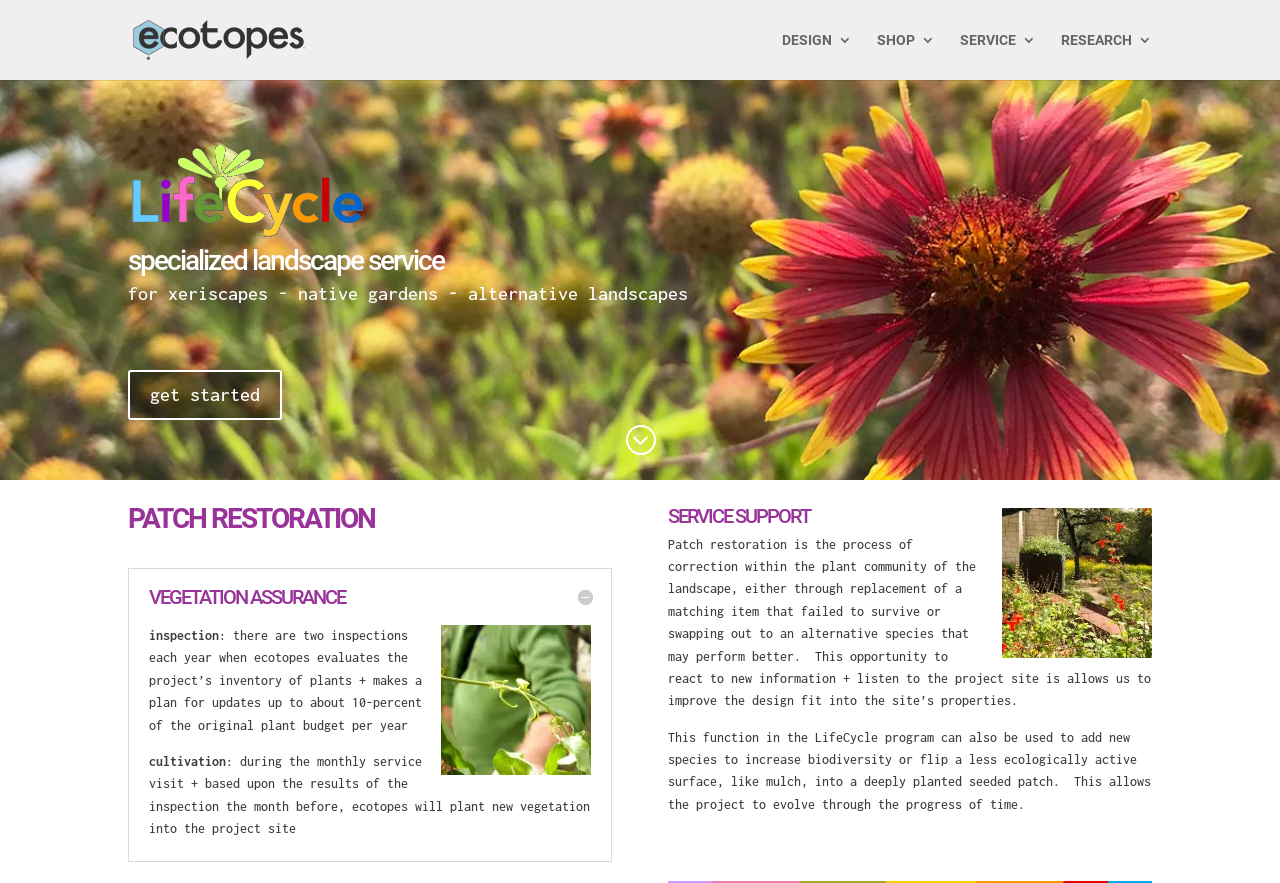Please answer the following question using a single word or phrase: 
What is the goal of cultivation?

plant new vegetation